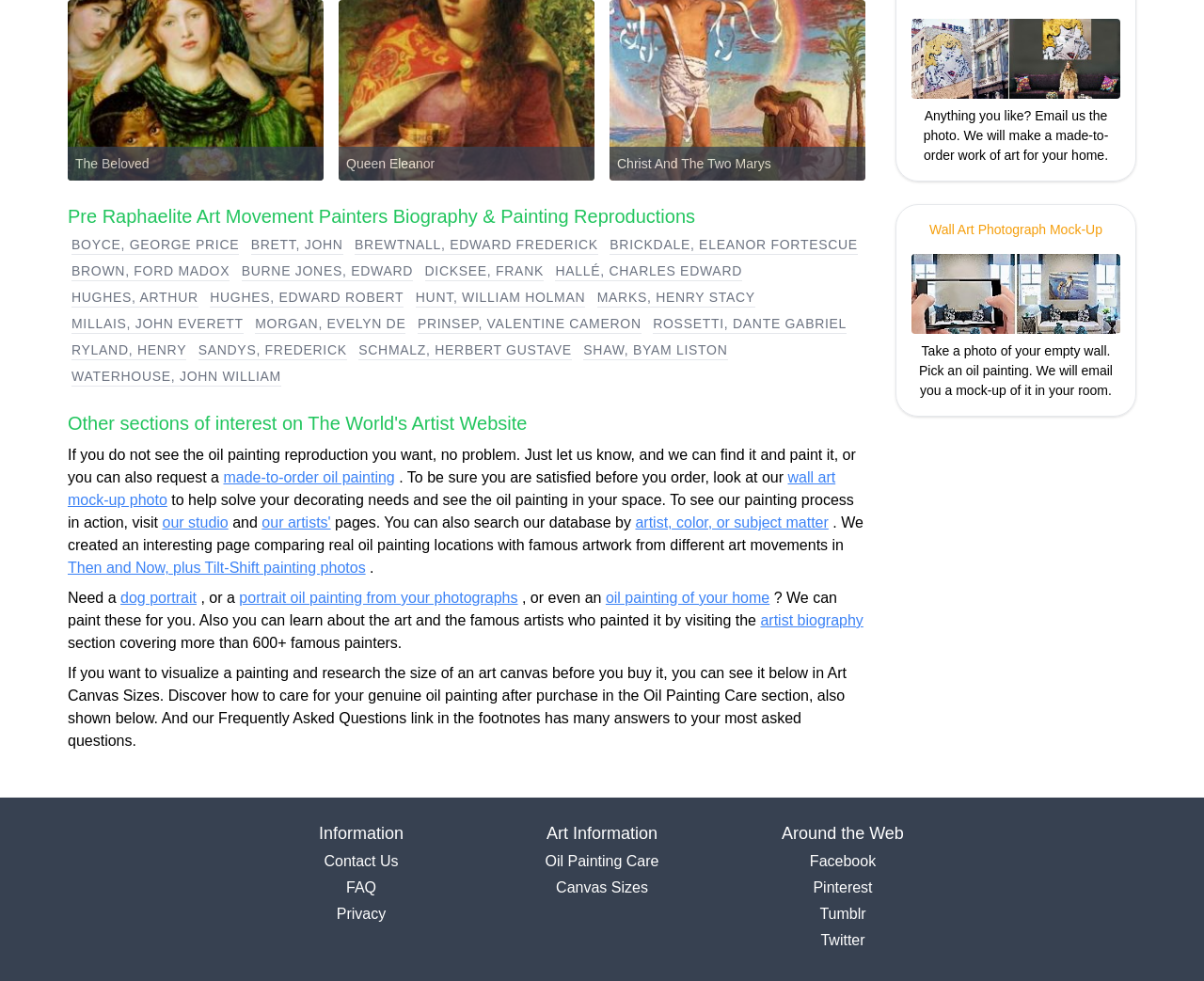Please study the image and answer the question comprehensively:
What can be requested from the website if a desired oil painting reproduction is not available?

The text 'If you do not see the oil painting reproduction you want, no problem. Just let us know, and we can find it and paint it, or you can also request a made-to-order oil painting' implies that a custom oil painting can be requested if the desired one is not available.